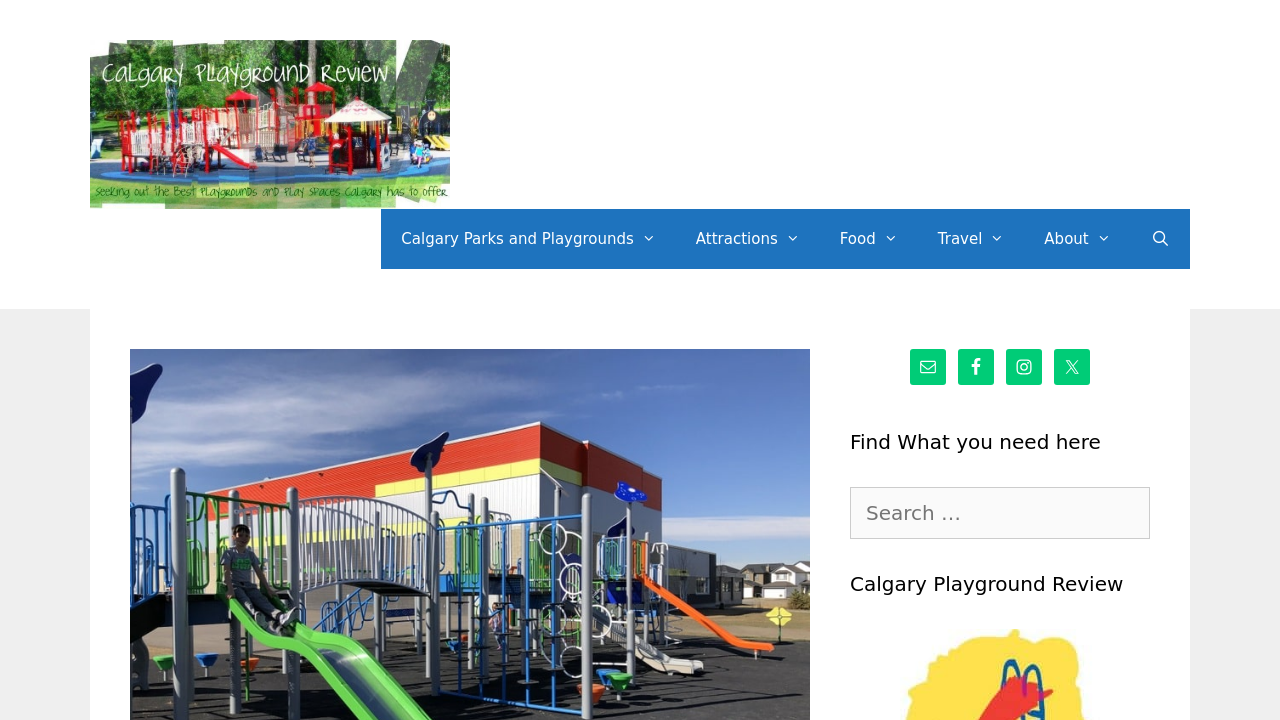What is the purpose of the search box?
Refer to the image and answer the question using a single word or phrase.

Search for playgrounds